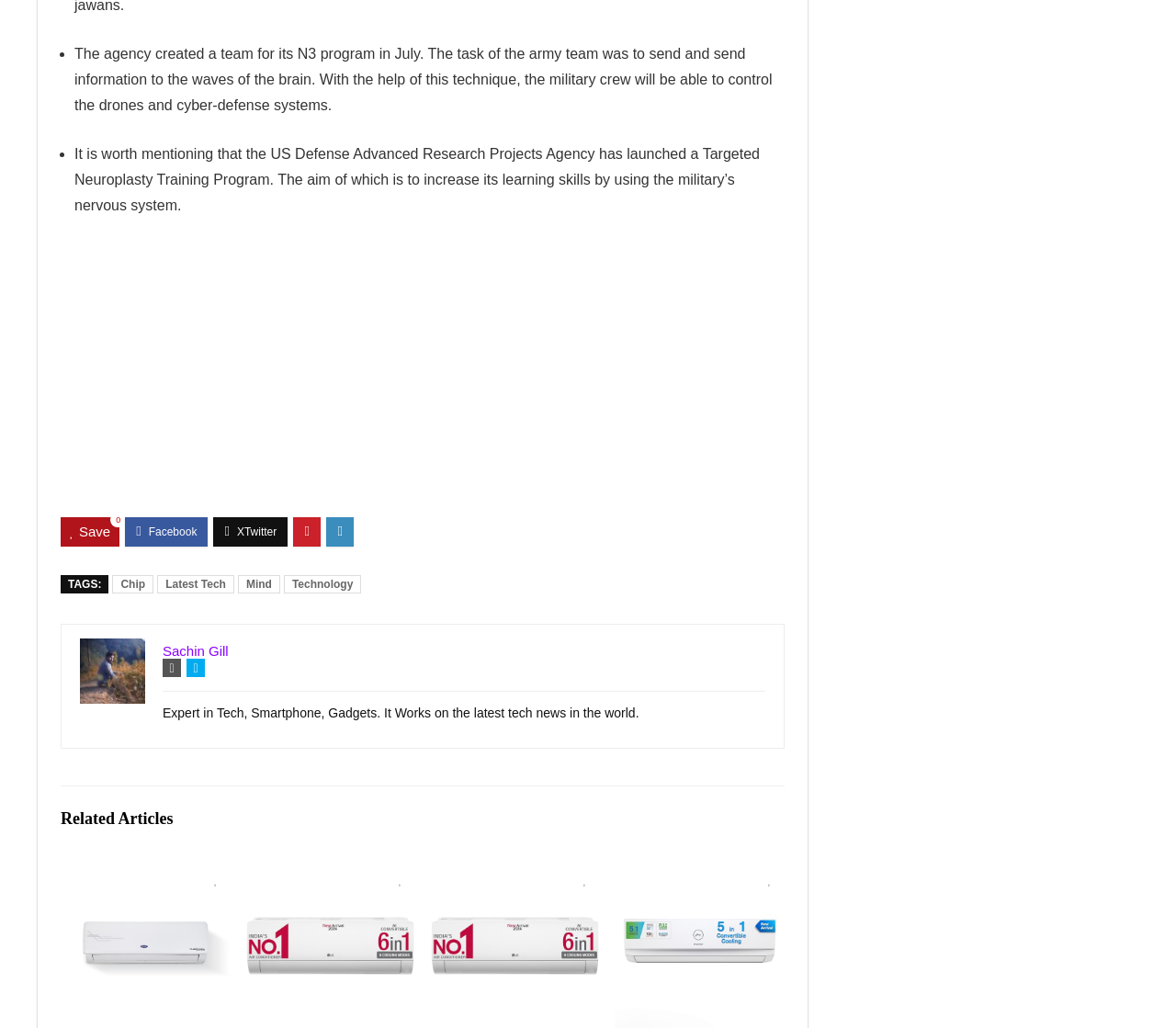Please identify the bounding box coordinates of the element on the webpage that should be clicked to follow this instruction: "Check the price of Rs. 31,490". The bounding box coordinates should be given as four float numbers between 0 and 1, formatted as [left, top, right, bottom].

[0.523, 0.836, 0.588, 0.855]